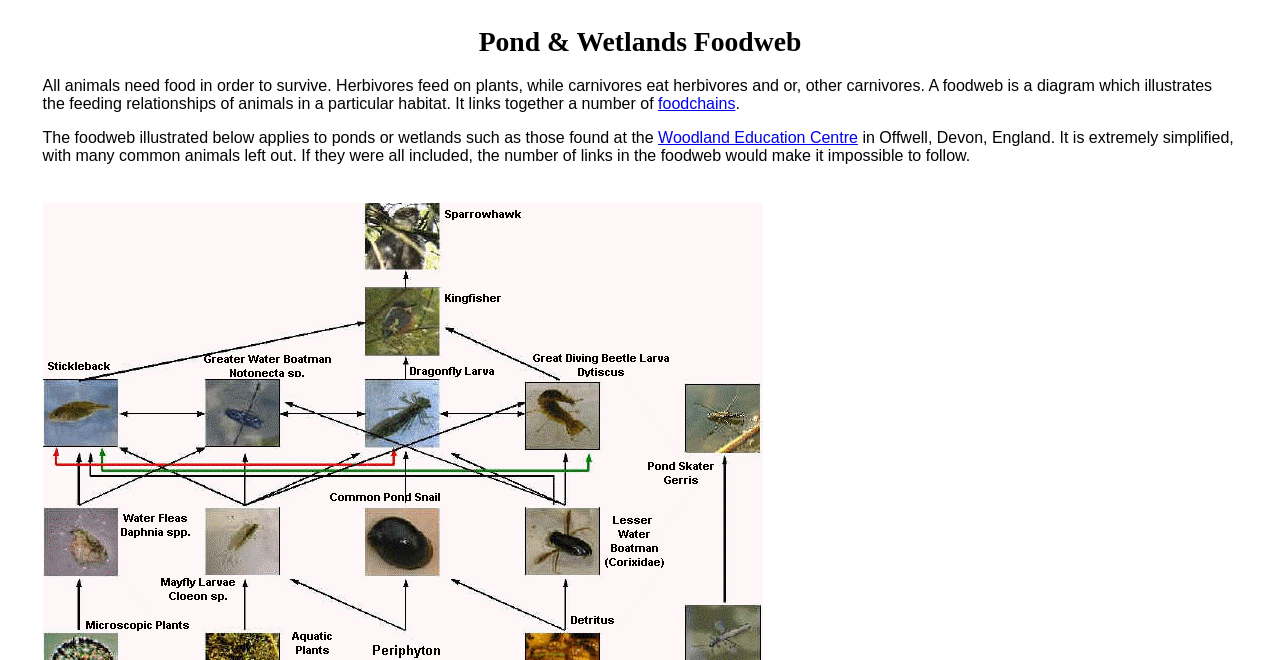Specify the bounding box coordinates (top-left x, top-left y, bottom-right x, bottom-right y) of the UI element in the screenshot that matches this description: > FAQs

None